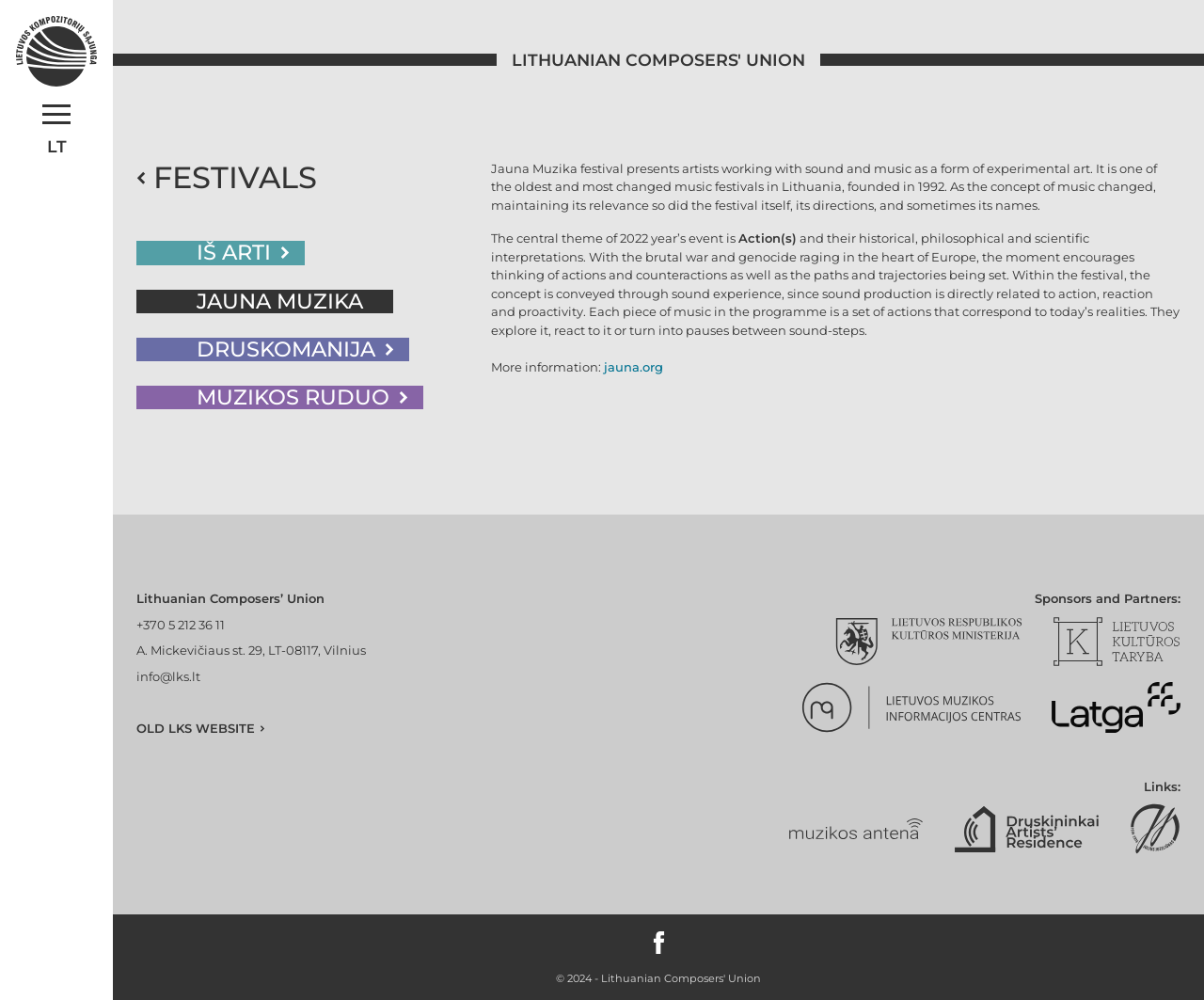What is the name of the festival presented on this webpage?
Please use the image to deliver a detailed and complete answer.

The webpage describes a festival, and the name of the festival is mentioned in the text as 'Jauna Muzika festival'. This information can be found in the StaticText element with the text 'Jauna Muzika festival presents artists working with sound and music as a form of experimental art.'.